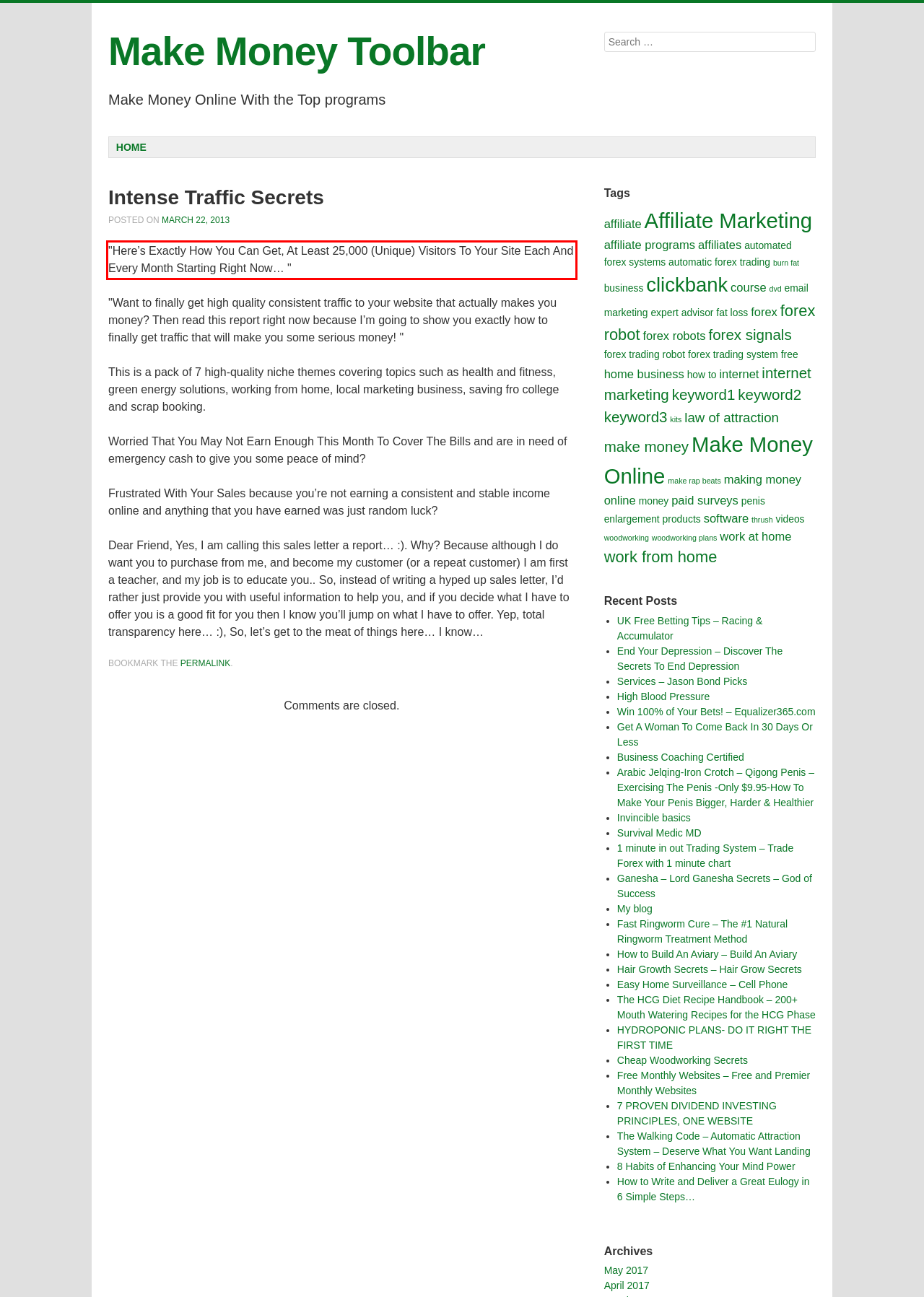Please perform OCR on the UI element surrounded by the red bounding box in the given webpage screenshot and extract its text content.

"Here’s Exactly How You Can Get, At Least 25,000 (Unique) Visitors To Your Site Each And Every Month Starting Right Now… "